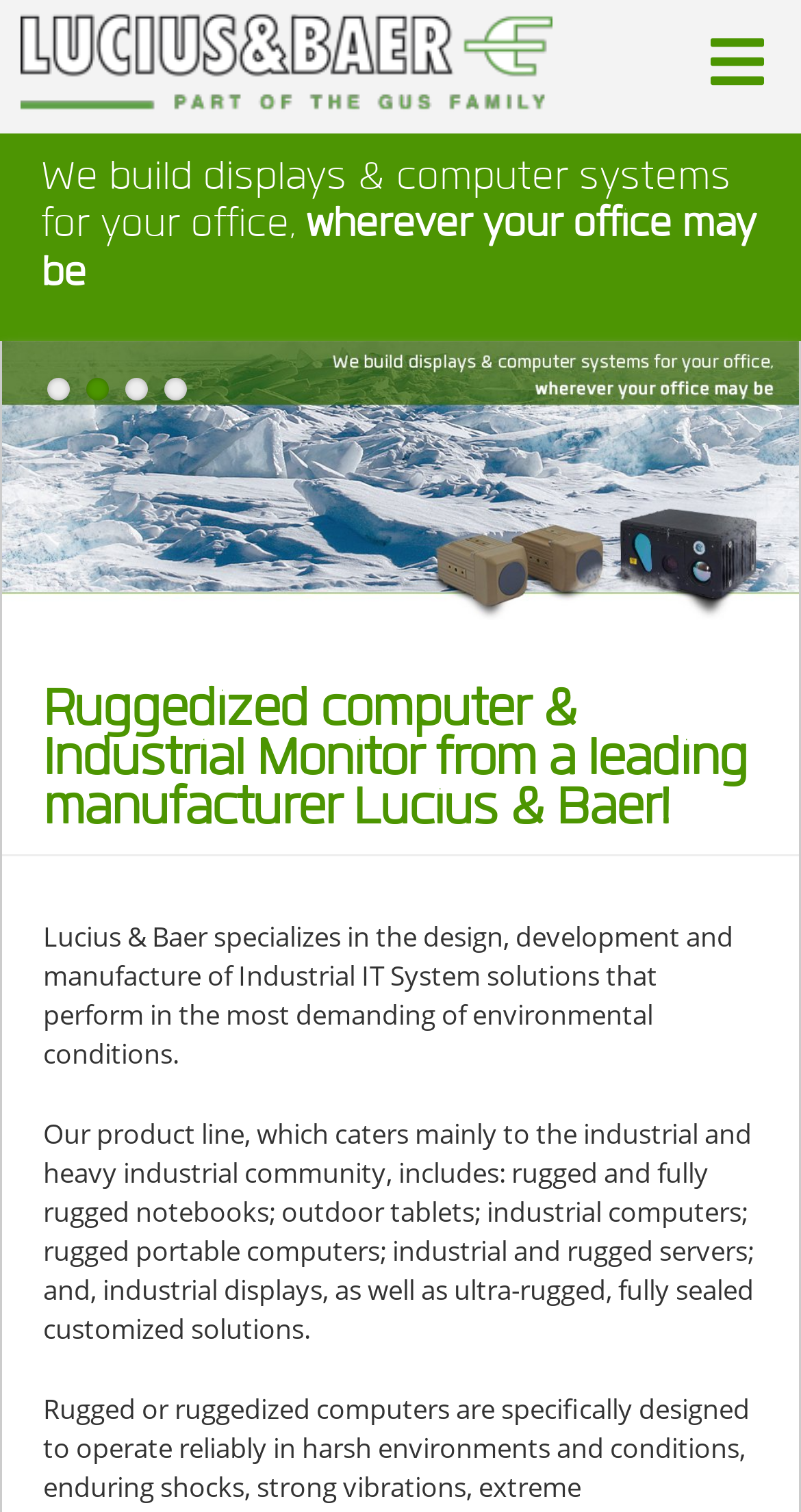Answer briefly with one word or phrase:
How many links are available in the pagination section?

4